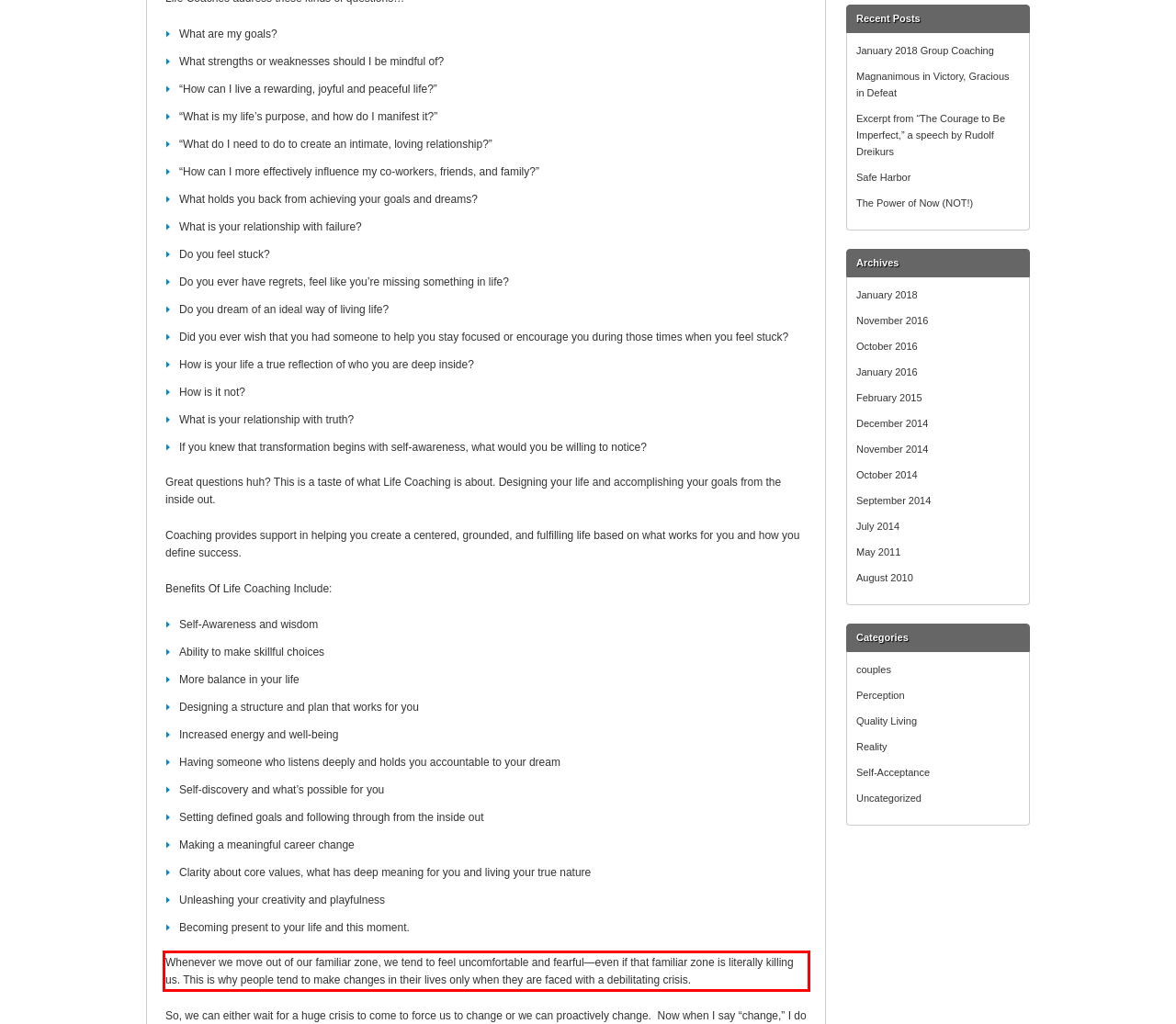Please extract the text content from the UI element enclosed by the red rectangle in the screenshot.

Whenever we move out of our familiar zone, we tend to feel uncomfortable and fearful—even if that familiar zone is literally killing us. This is why people tend to make changes in their lives only when they are faced with a debilitating crisis.